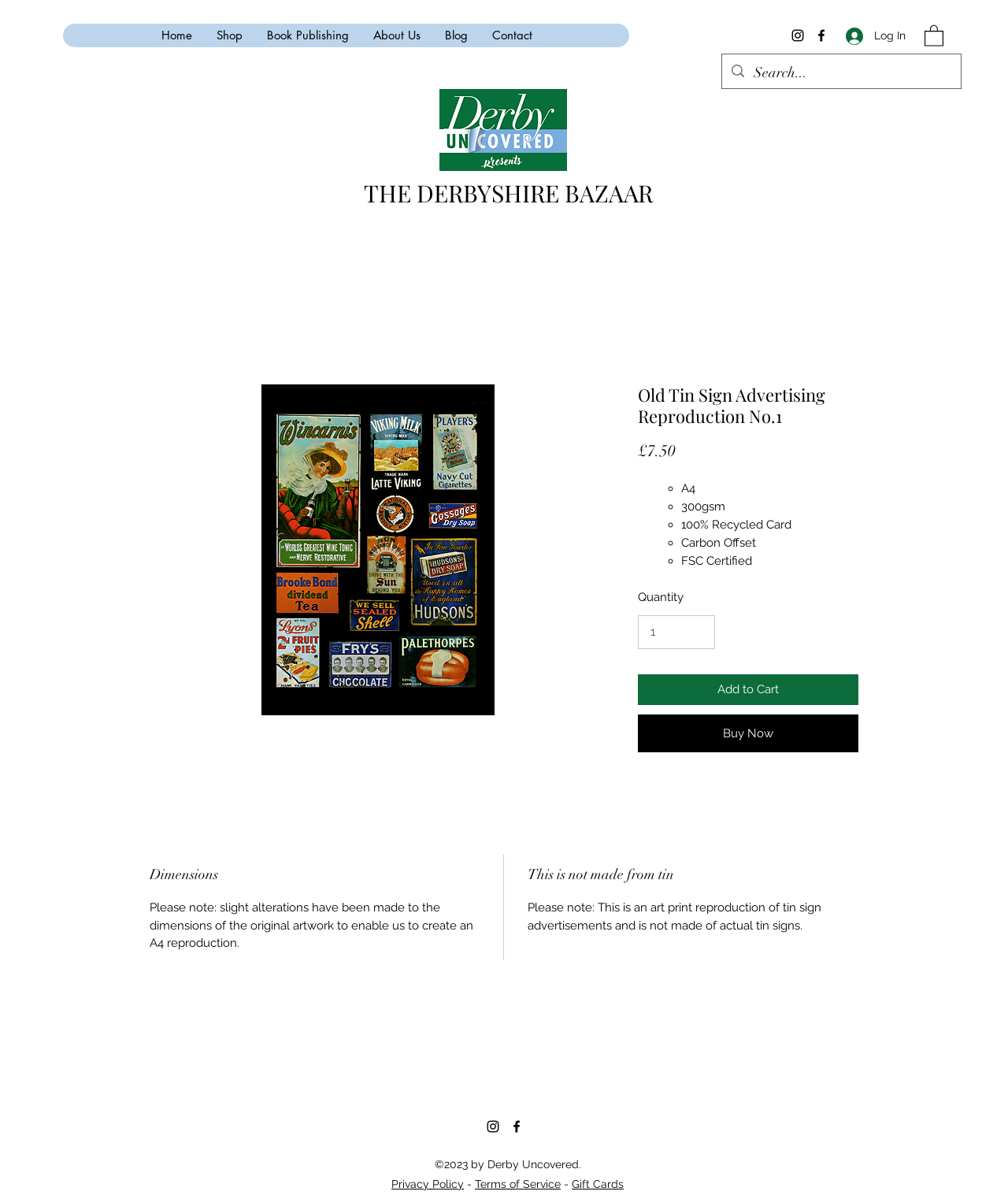Determine the bounding box for the described HTML element: "Add to Cart". Ensure the coordinates are four float numbers between 0 and 1 in the format [left, top, right, bottom].

[0.633, 0.564, 0.852, 0.59]